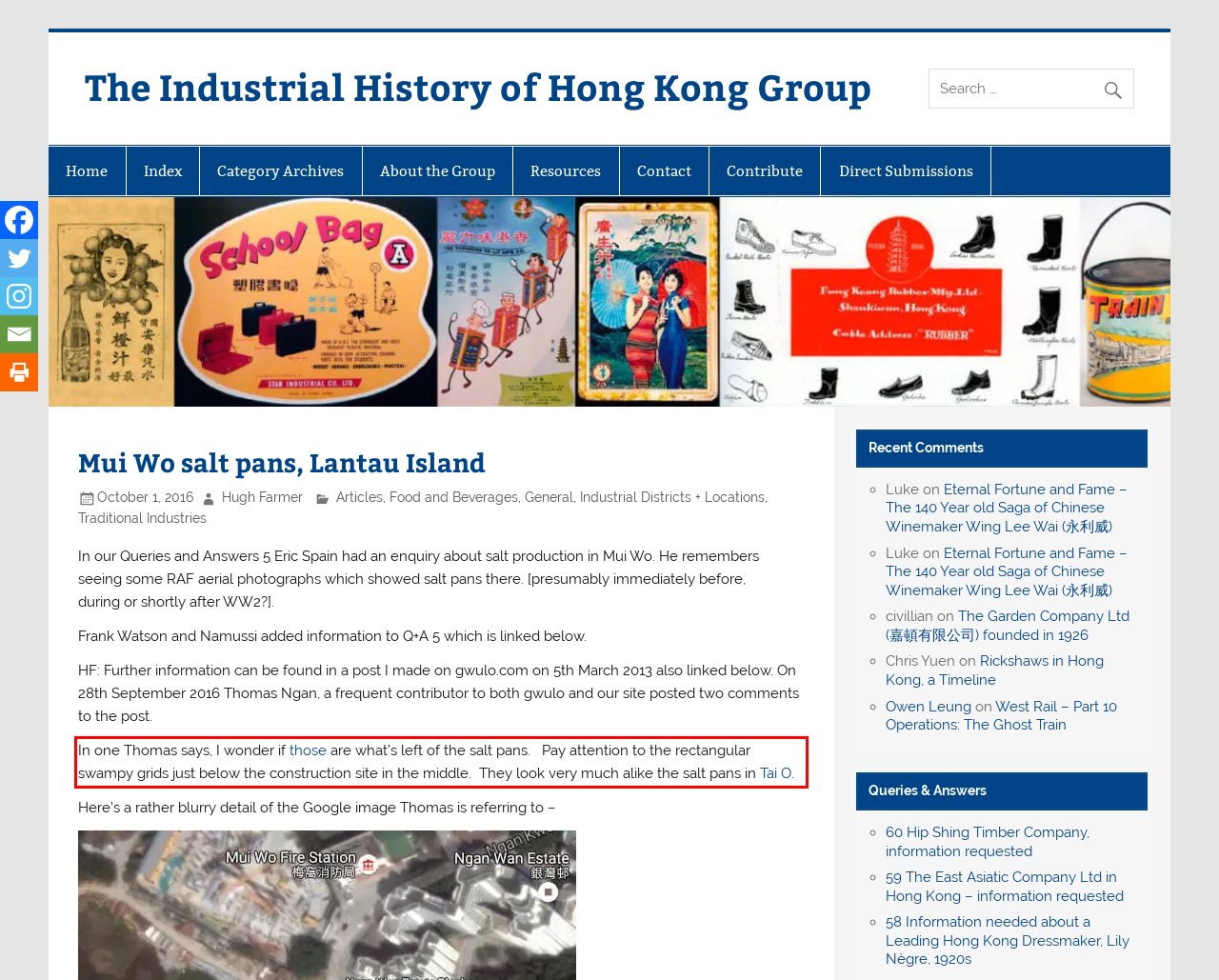Examine the webpage screenshot and use OCR to obtain the text inside the red bounding box.

In one Thomas says, I wonder if those are what’s left of the salt pans. Pay attention to the rectangular swampy grids just below the construction site in the middle. They look very much alike the salt pans in Tai O.